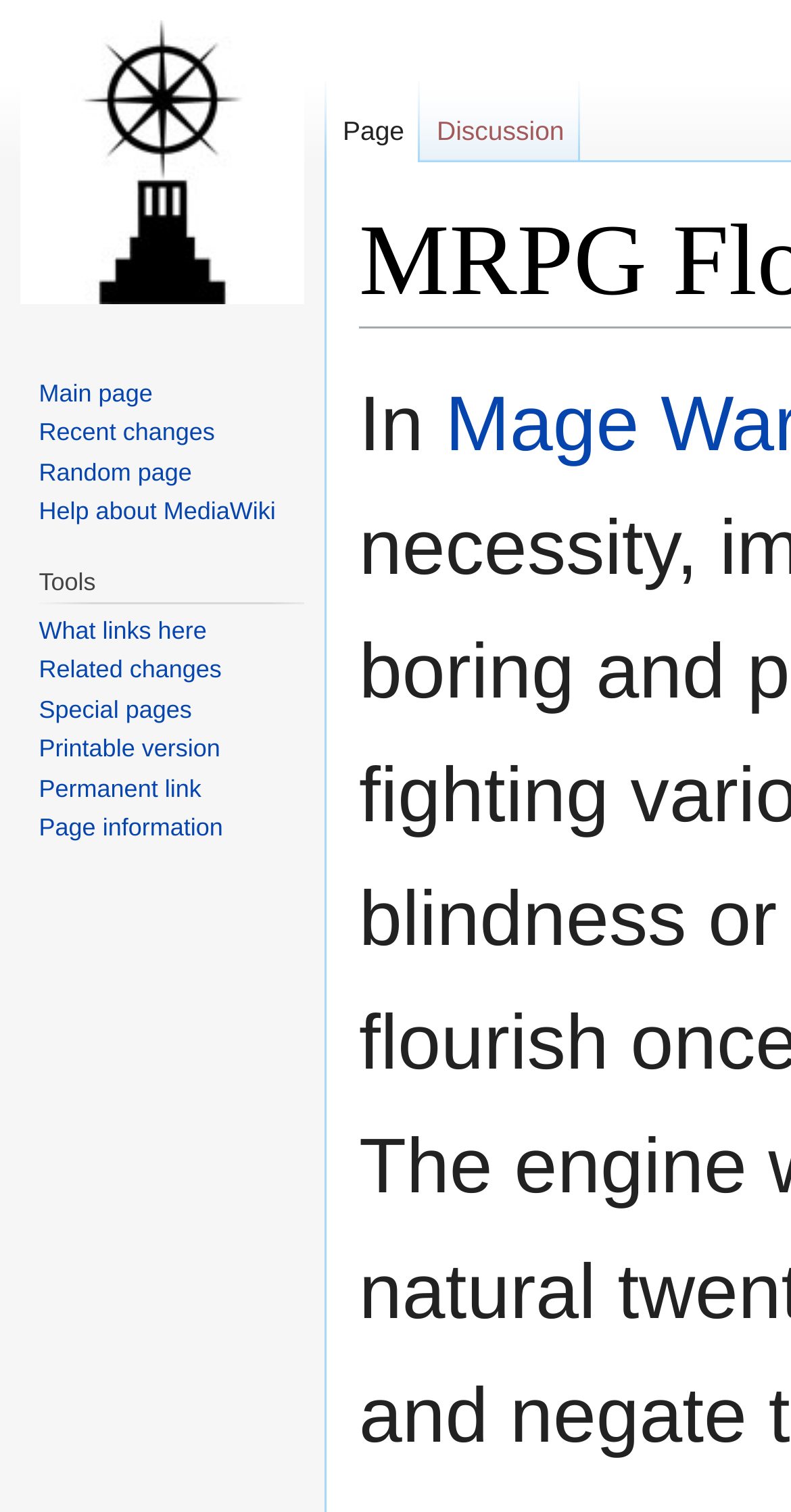How many navigation sections are there?
Based on the screenshot, answer the question with a single word or phrase.

3